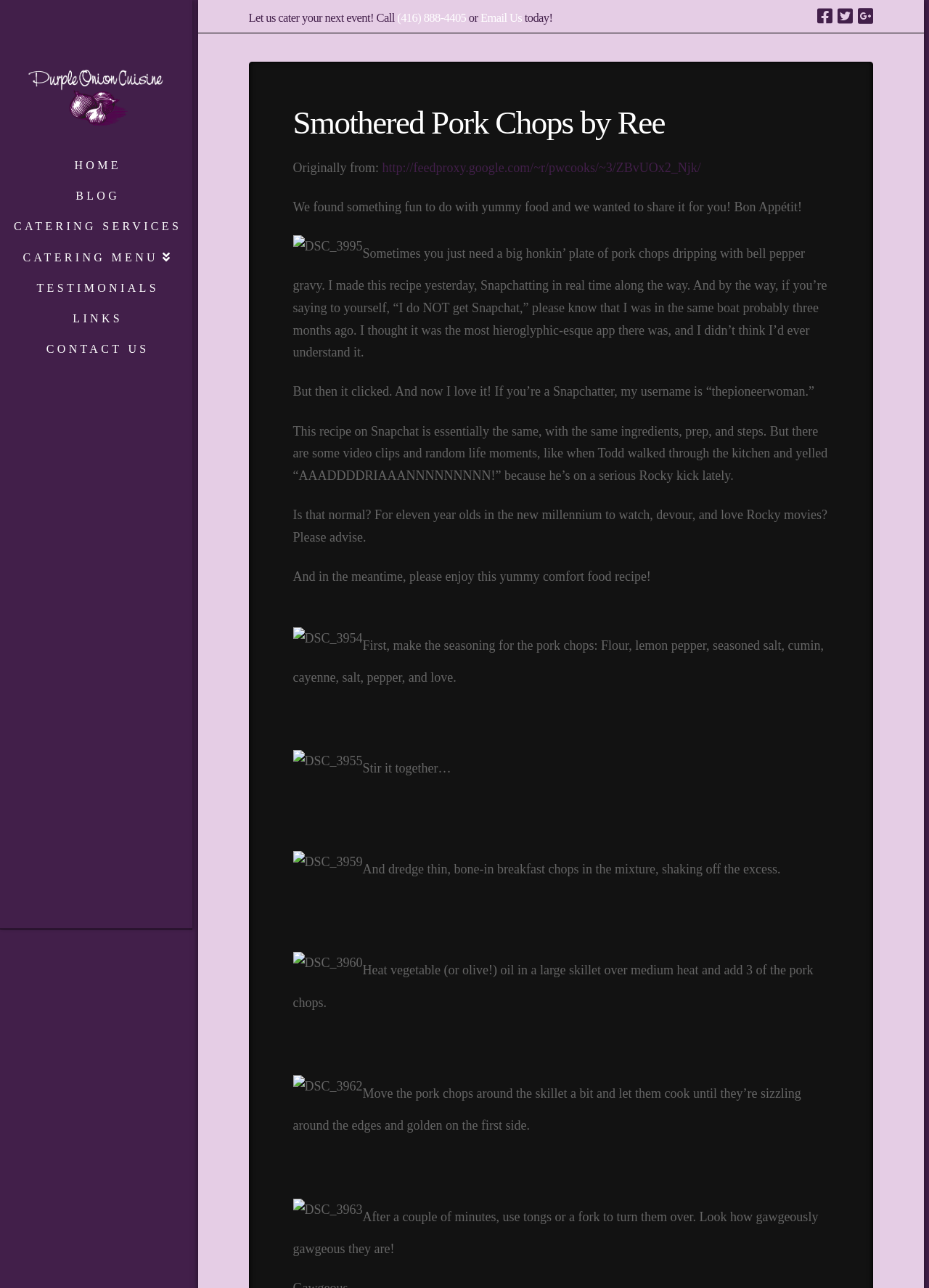Create an in-depth description of the webpage, covering main sections.

This webpage is about Purple Onion Cuisine, a catering service that offers various event catering options, including buffets, BBQ, and multi-course meals. At the top of the page, there is a call-to-action to let the catering service handle the next event, with a phone number and email link provided. Below this, there are social media links to Facebook, Twitter, and Google+.

On the left side of the page, there is a navigation menu with links to different sections of the website, including Home, Blog, Catering Services, Catering Menu, Testimonials, Links, and Contact Us.

The main content of the page is a blog post about a recipe for Smothered Pork Chops. The post includes a heading, "Smothered Pork Chops by Ree", and an image of the dish. The recipe is described in a conversational tone, with the author sharing their experience of making the dish and including Snapchat references. The post includes several images of the cooking process, as well as step-by-step instructions for preparing the seasoning, dredging the pork chops, and cooking them in a skillet.

Throughout the post, there are several paragraphs of text that provide additional context and anecdotes about the recipe. The text is interspersed with images of the cooking process, which are displayed in a column on the right side of the page. At the bottom of the page, there is a small icon that appears to be a search or magnifying glass symbol.